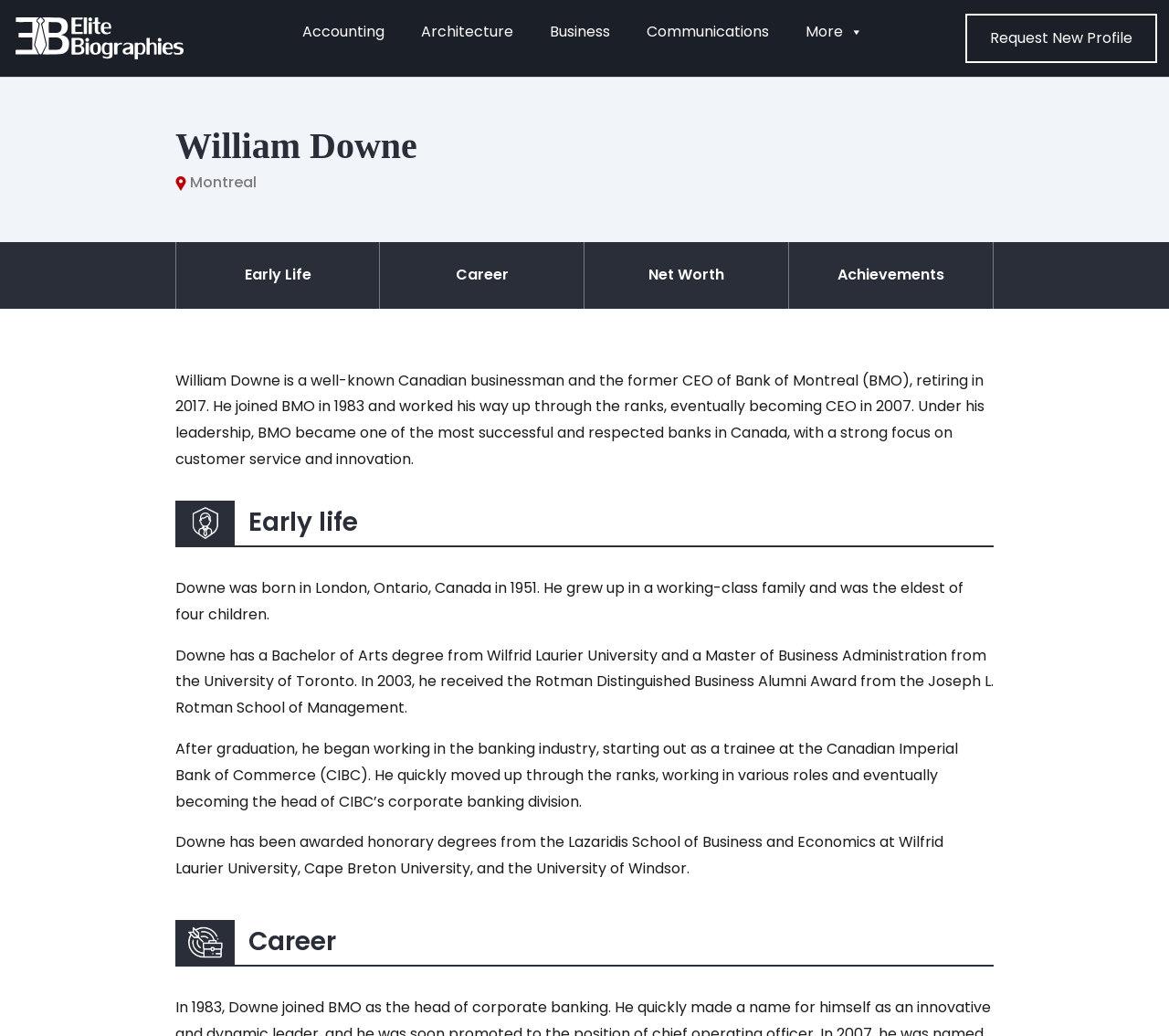Using the given description, provide the bounding box coordinates formatted as (top-left x, top-left y, bottom-right x, bottom-right y), with all values being floating point numbers between 0 and 1. Description: alt="Elitebiographies"

[0.013, 0.026, 0.152, 0.046]